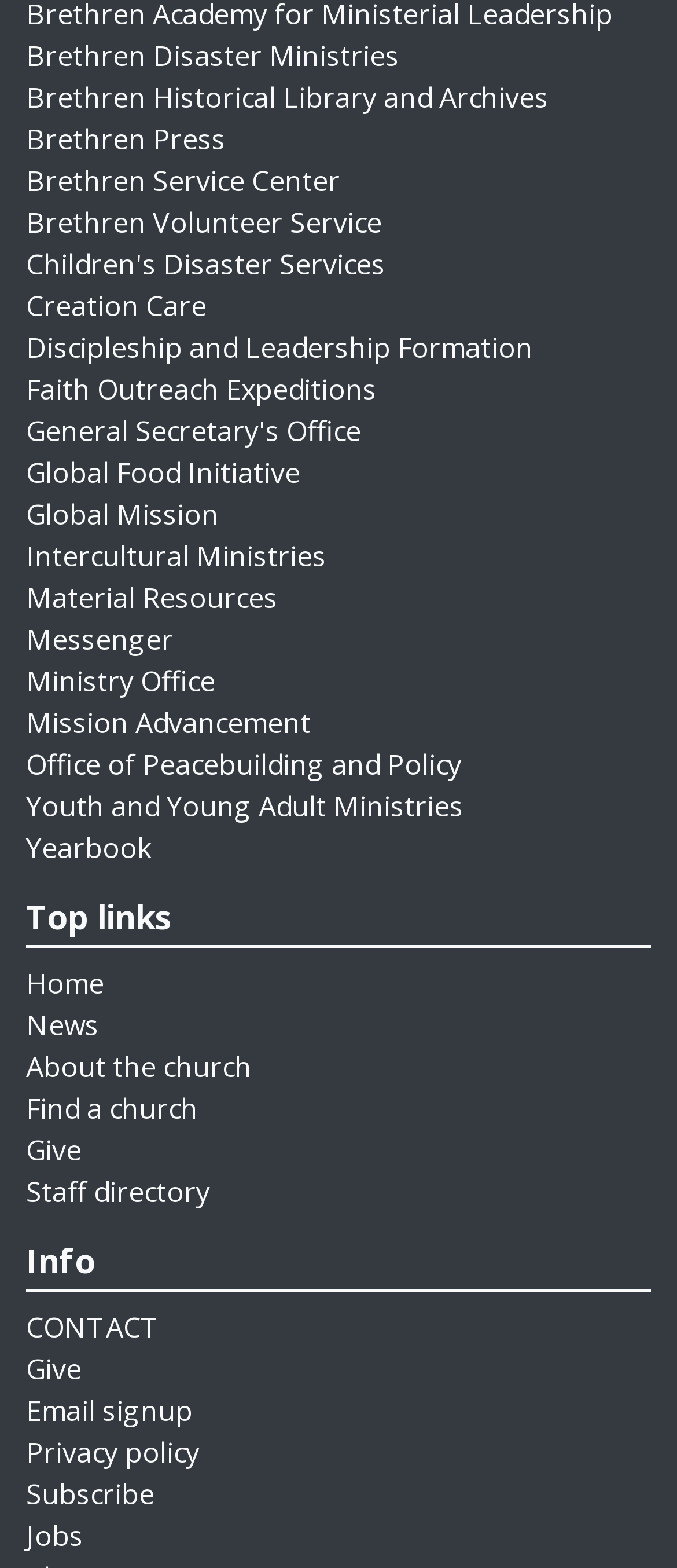Determine the coordinates of the bounding box that should be clicked to complete the instruction: "View job opportunities". The coordinates should be represented by four float numbers between 0 and 1: [left, top, right, bottom].

[0.038, 0.967, 0.123, 0.992]